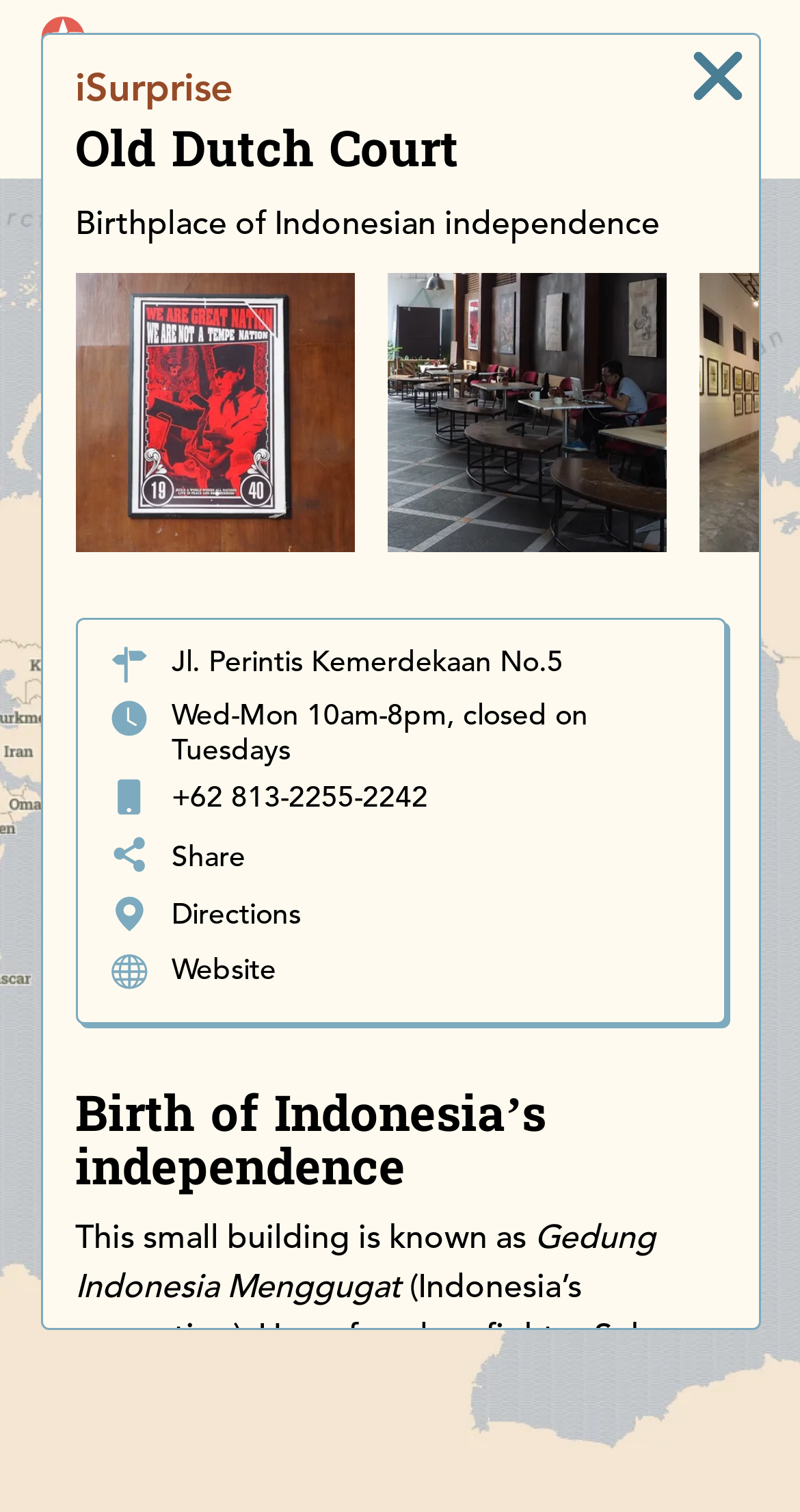Identify the bounding box of the UI element that matches this description: "Skip to main content".

[0.0, 0.0, 0.536, 0.062]